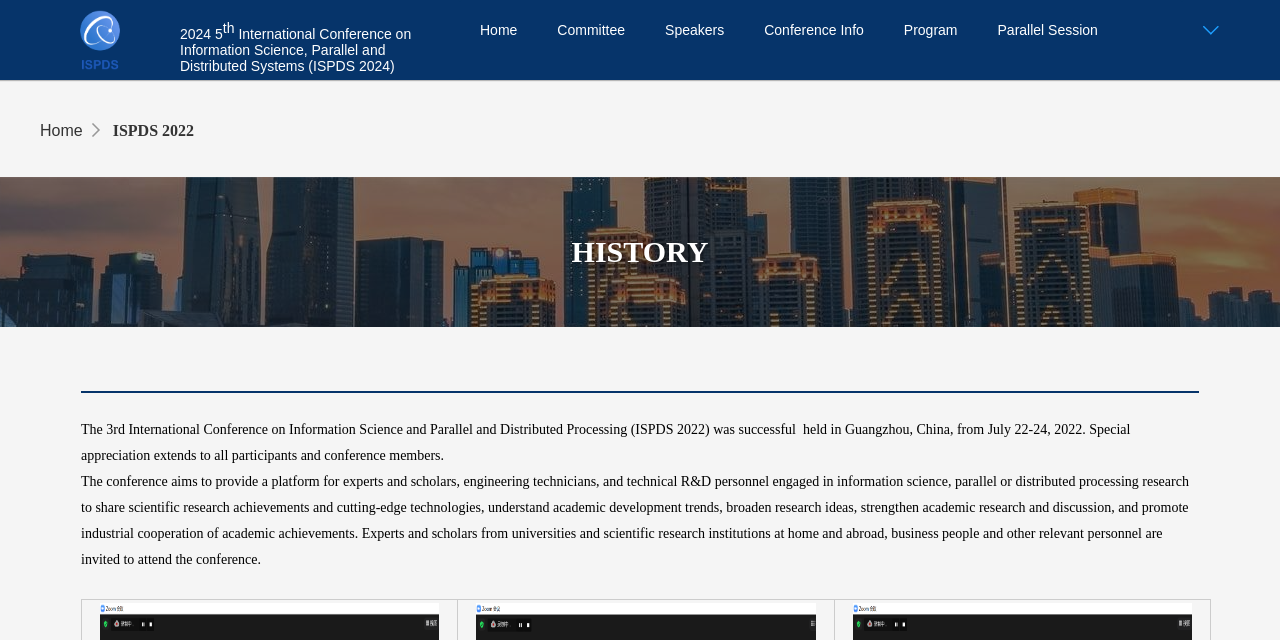Create a detailed narrative of the webpage’s visual and textual elements.

The webpage is about the 2024 5th International Conference on Information Science, Parallel and Distributed Systems (ISPDS 2024). At the top left corner, there is a logo image. Next to the logo, the conference title is displayed as a link. The title includes a superscript "th" in the "5th" part. 

Below the title, there is a navigation menu with six links: "Home", "Committee", "Speakers", "Conference Info", "Program", and "Parallel Session". These links are aligned horizontally and take up the entire width of the page.

On the top right corner, there is another "Home" link. Below it, there is a small image and a text "ISPDS 2022". The "ISPDS 2022" text is also a heading that spans almost the entire width of the page.

Below the heading, there is a text "HISTORY" and a horizontal separator line. Following the separator, there are two paragraphs of text. The first paragraph describes the success of the 3rd International Conference on Information Science and Parallel and Distributed Processing (ISPDS 2022) held in Guangzhou, China. The second paragraph explains the aim of the conference, which is to provide a platform for experts and scholars to share research achievements and cutting-edge technologies.